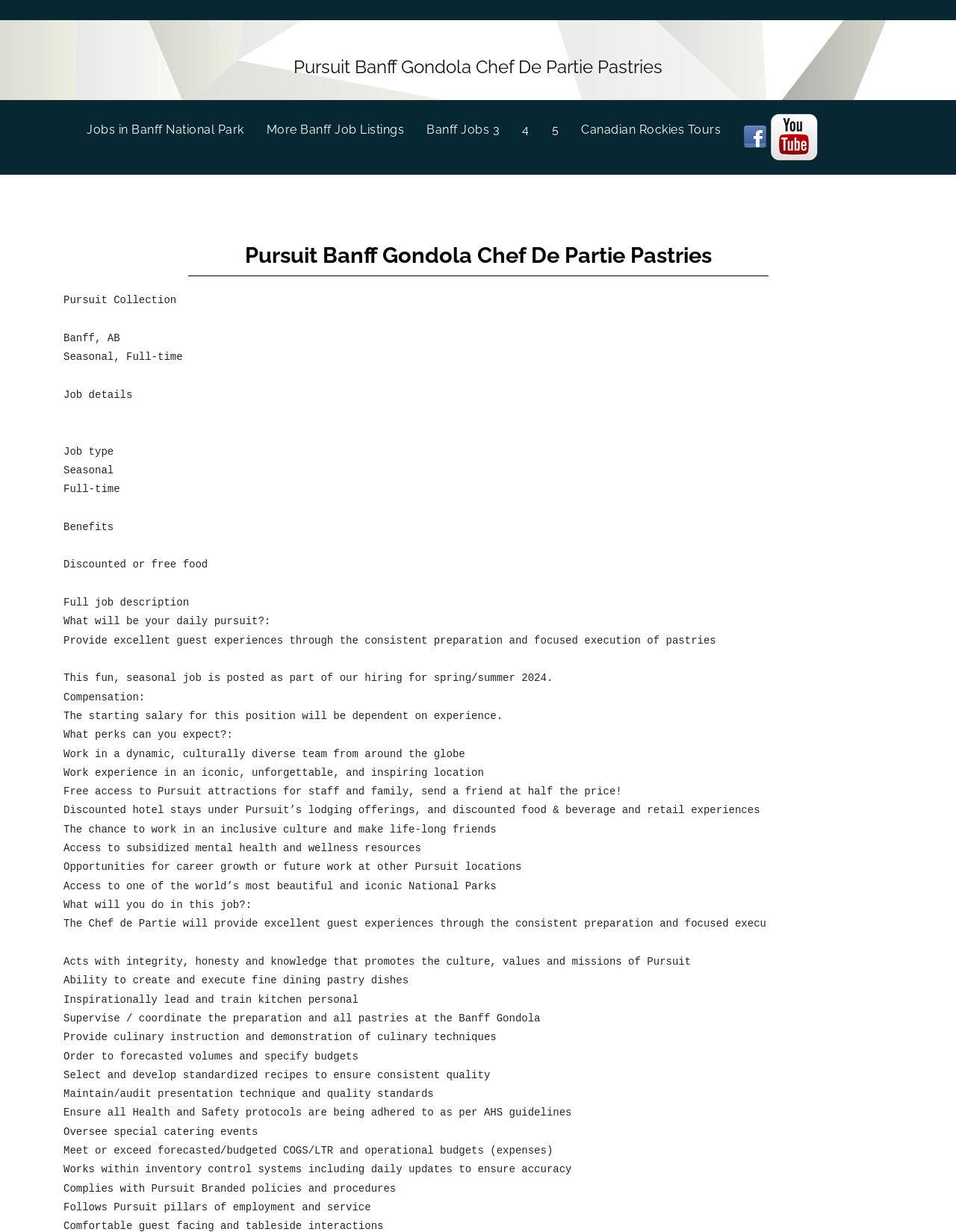Please answer the following question using a single word or phrase: 
How many job listing links are there?

5